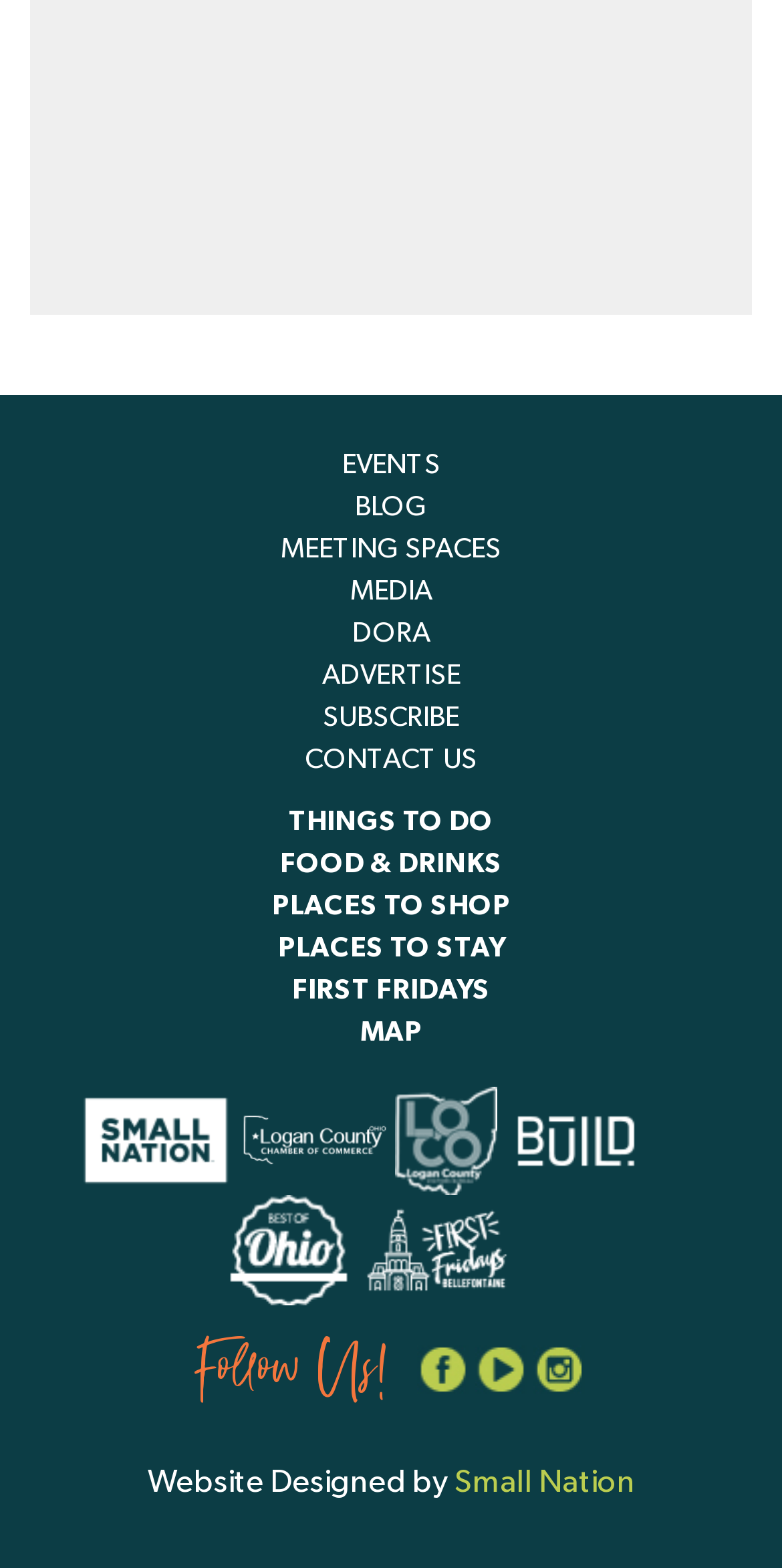Respond to the following query with just one word or a short phrase: 
How many images are associated with links in the bottom section?

5